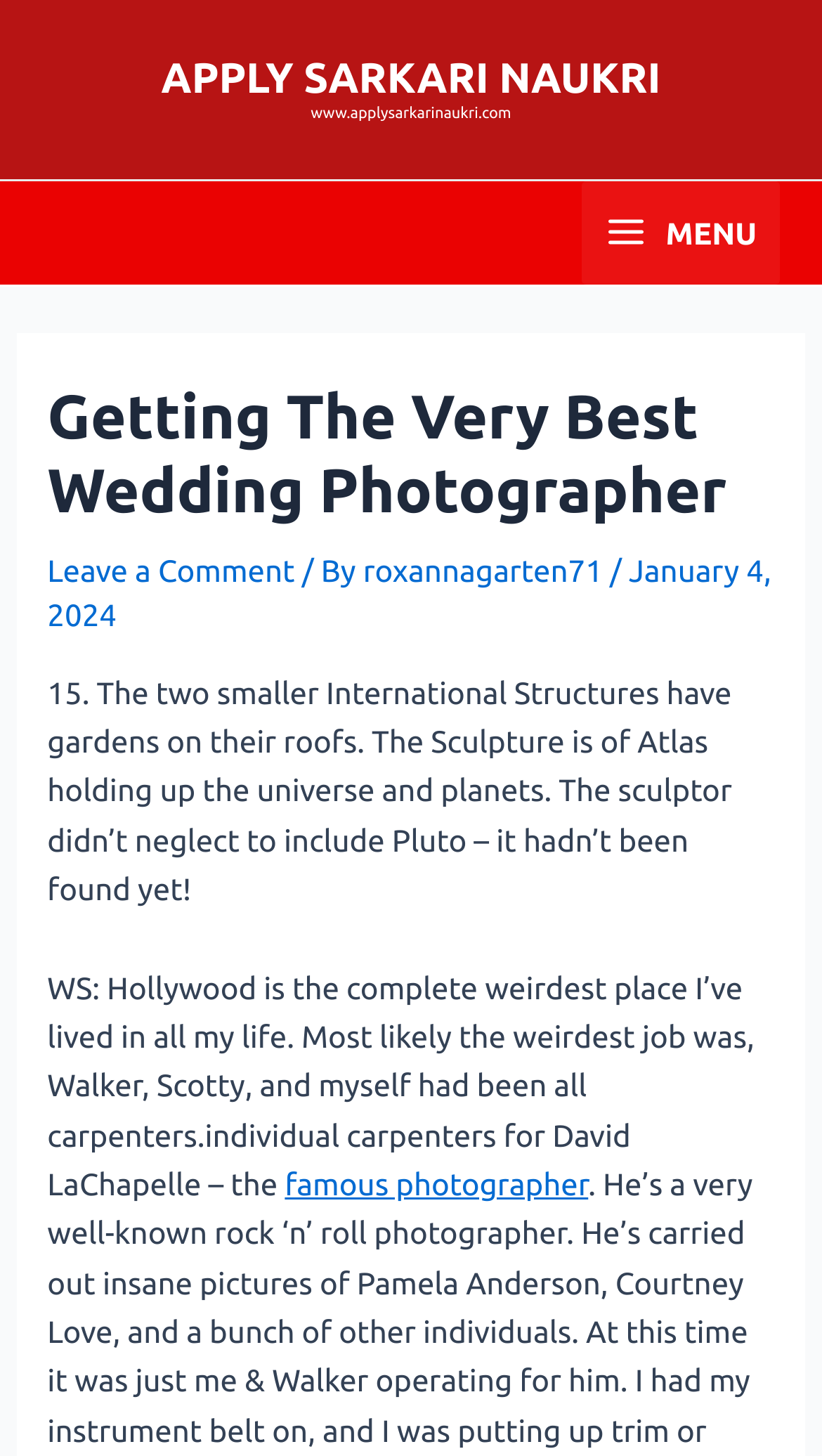Carefully observe the image and respond to the question with a detailed answer:
What is the occupation of Walker, Scotty, and the author?

According to the text, 'Walker, Scotty, and myself had been all carpenters.' Therefore, the occupation of Walker, Scotty, and the author is carpenters.